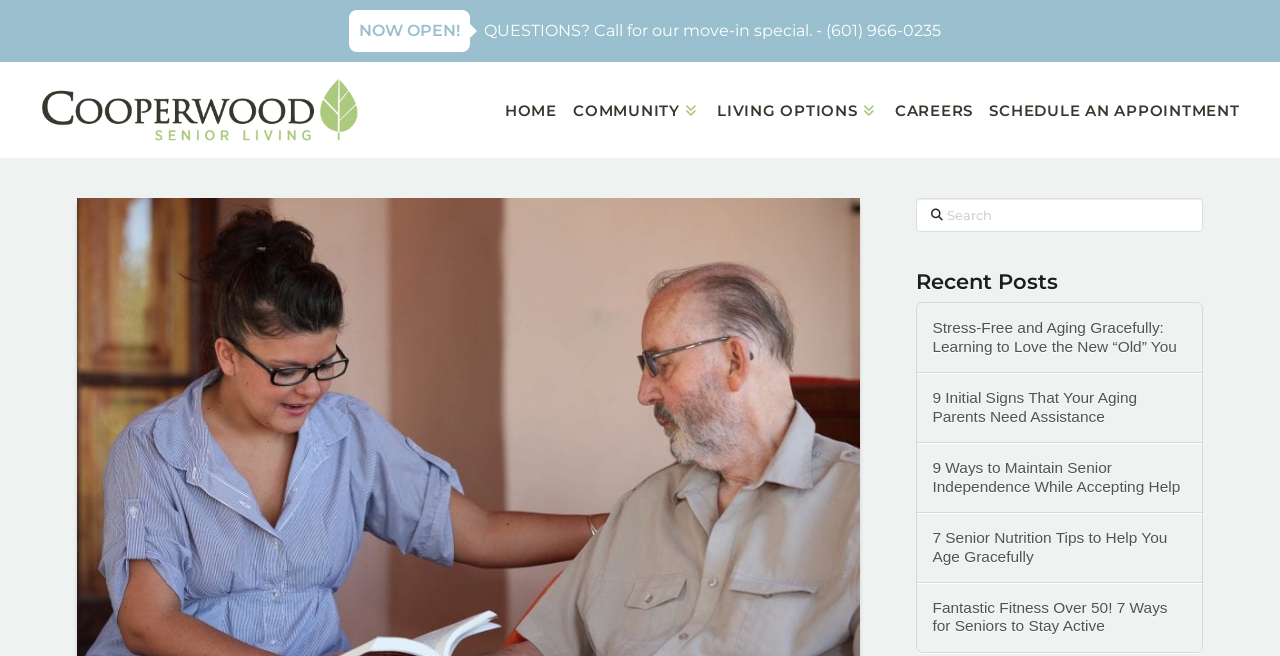Please locate the bounding box coordinates for the element that should be clicked to achieve the following instruction: "Go to HOME page". Ensure the coordinates are given as four float numbers between 0 and 1, i.e., [left, top, right, bottom].

[0.382, 0.095, 0.435, 0.241]